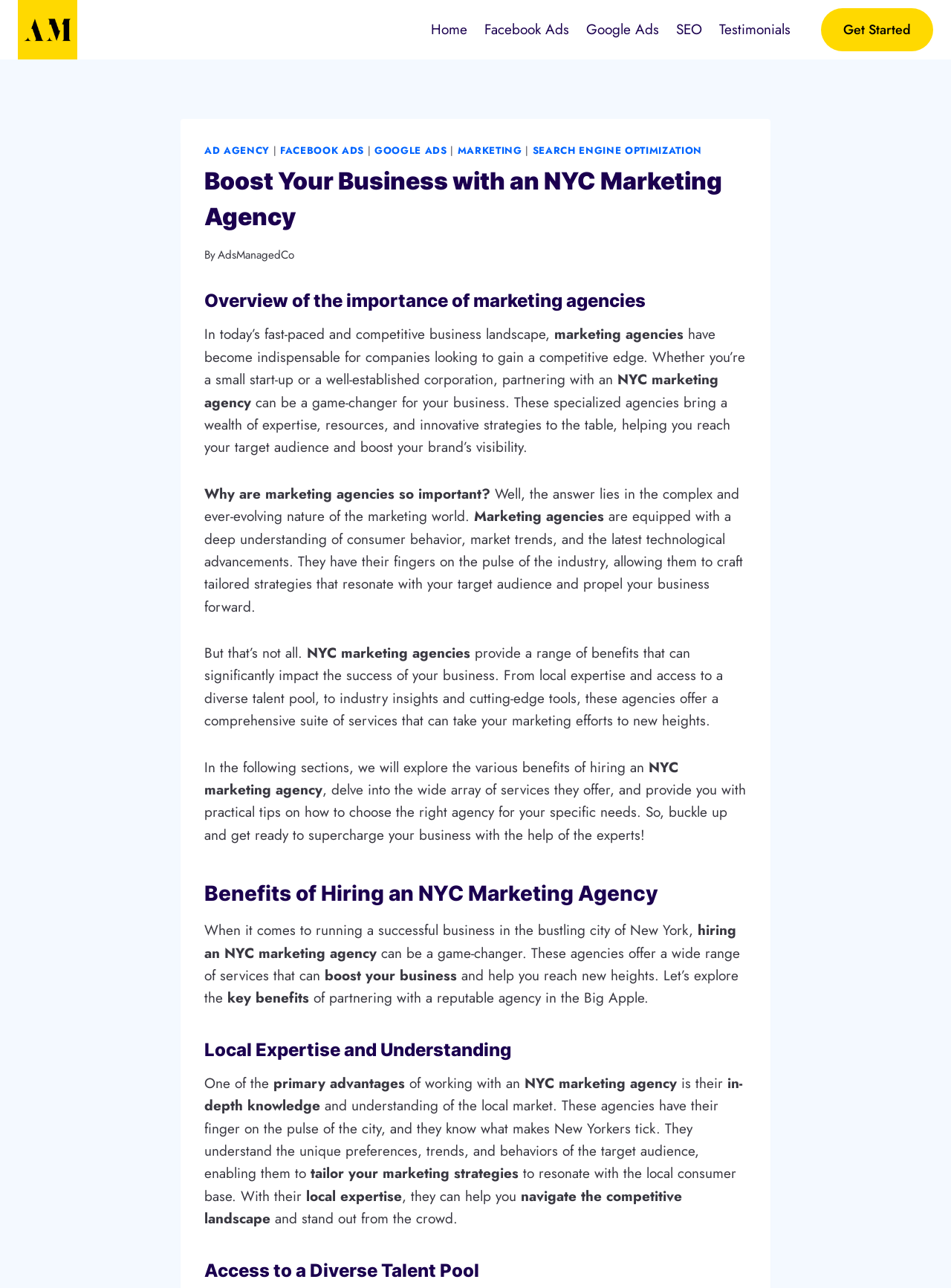Pinpoint the bounding box coordinates of the area that should be clicked to complete the following instruction: "Learn about the 'Benefits of Hiring an NYC Marketing Agency'". The coordinates must be given as four float numbers between 0 and 1, i.e., [left, top, right, bottom].

[0.215, 0.682, 0.785, 0.706]